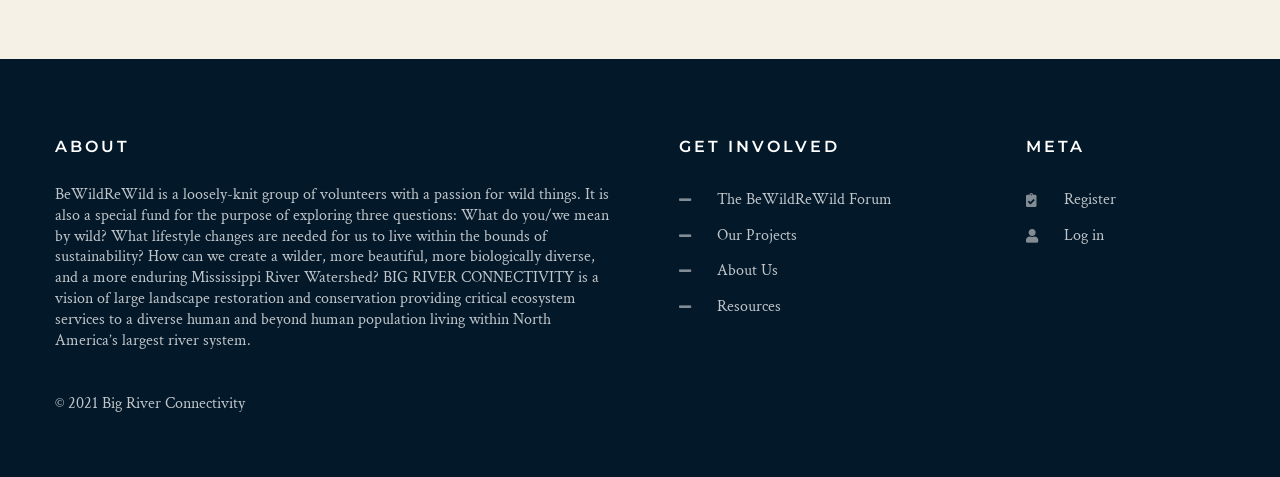How many links are available under the 'GET INVOLVED' heading?
Answer the question using a single word or phrase, according to the image.

4